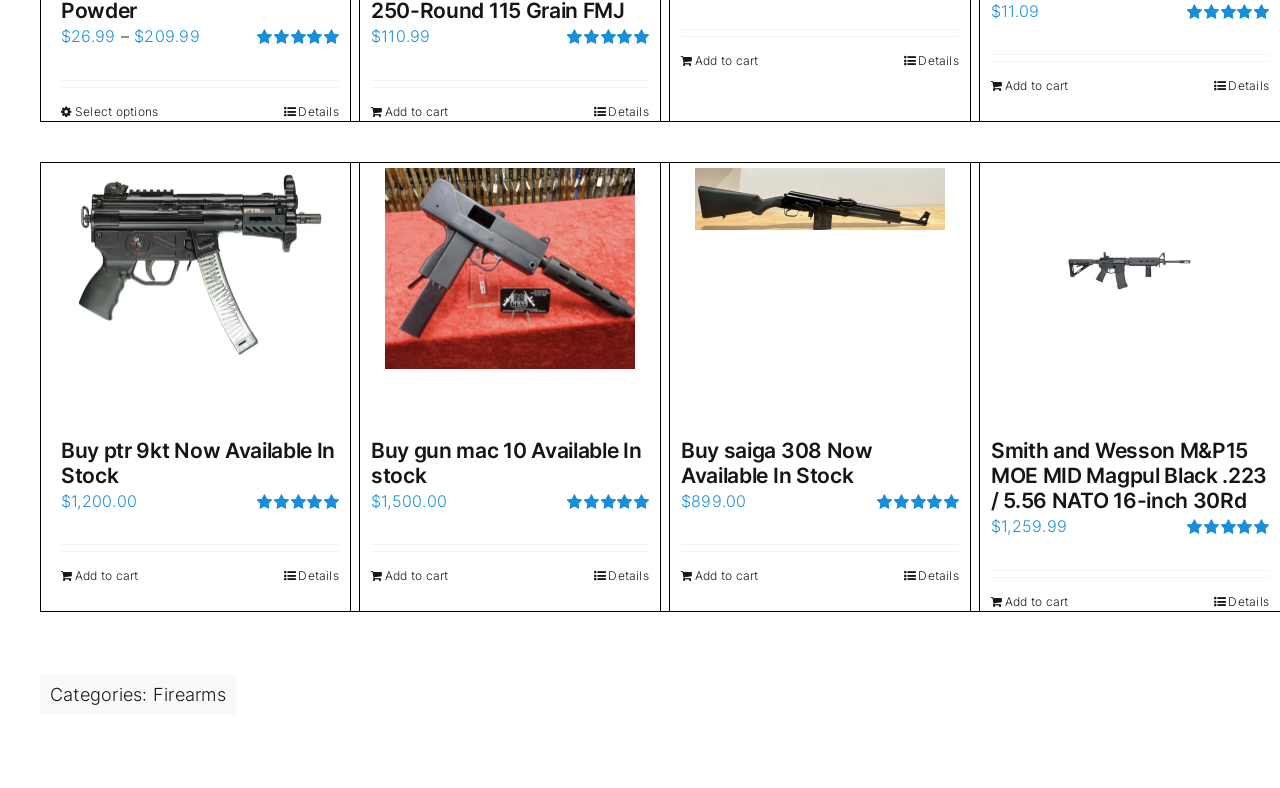How many products have a price over $1000?
Using the image, provide a concise answer in one word or a short phrase.

2